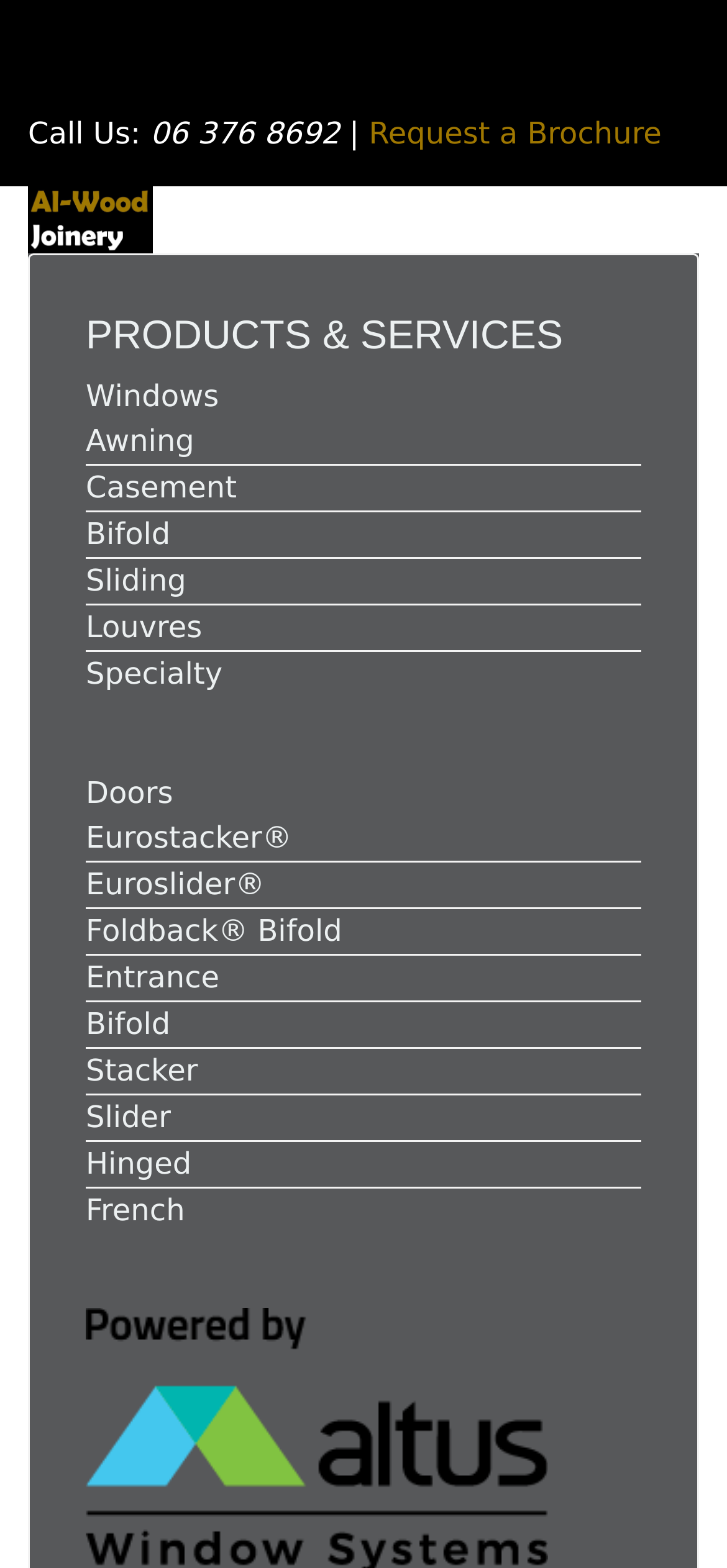Using floating point numbers between 0 and 1, provide the bounding box coordinates in the format (top-left x, top-left y, bottom-right x, bottom-right y). Locate the UI element described here: MSFN Hosting

None